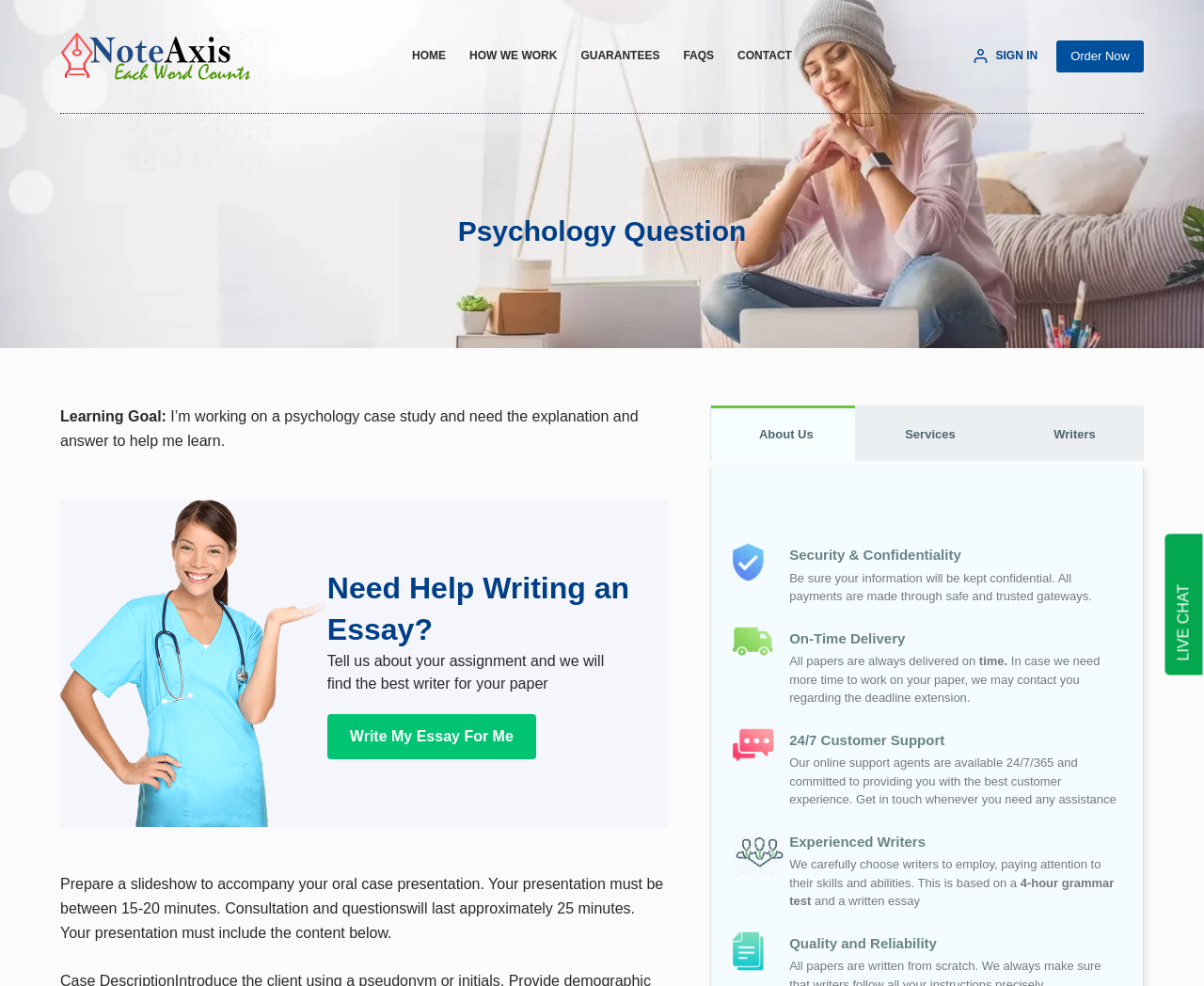Indicate the bounding box coordinates of the element that needs to be clicked to satisfy the following instruction: "Open the 'HOME' menu item". The coordinates should be four float numbers between 0 and 1, i.e., [left, top, right, bottom].

[0.332, 0.0, 0.38, 0.115]